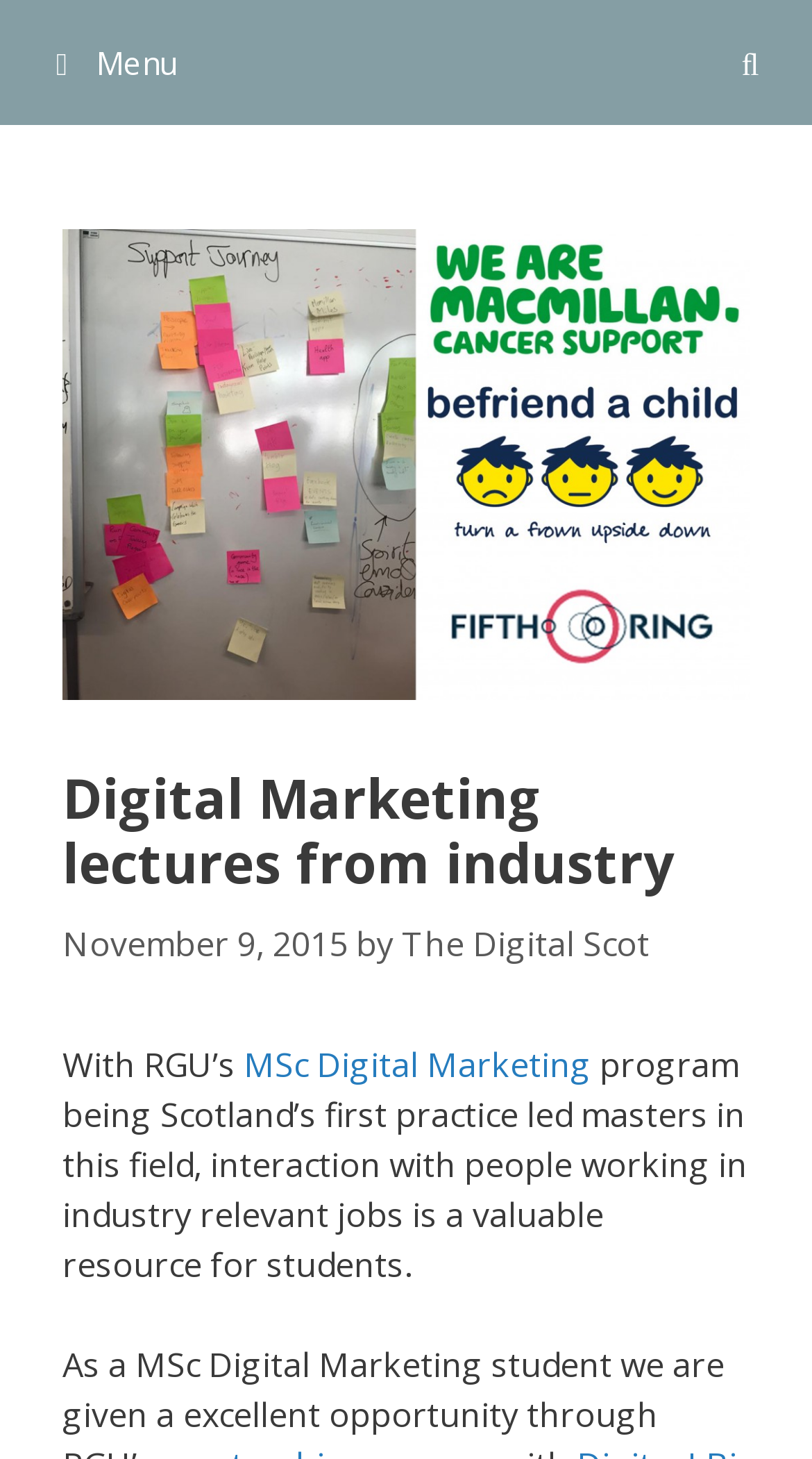Offer an in-depth caption of the entire webpage.

The webpage appears to be a blog post or article about digital marketing lectures from industry professionals. At the top of the page, there is a primary navigation menu that spans the entire width of the page. On the right side of the navigation menu, there is a search bar link and a menu button with an icon.

Below the navigation menu, there is a large image that takes up most of the width of the page, with a header section below it. The header section contains a heading that reads "Digital Marketing lectures from industry" and a timestamp indicating that the post was published on November 9, 2015. The author of the post is credited as "The Digital Scot".

The main content of the page is a paragraph of text that starts with "With RGU's MSc Digital Marketing program being Scotland's first practice led masters in this field...". This text is positioned below the header section and spans most of the width of the page. There is a link to "MSc Digital Marketing" within the paragraph.